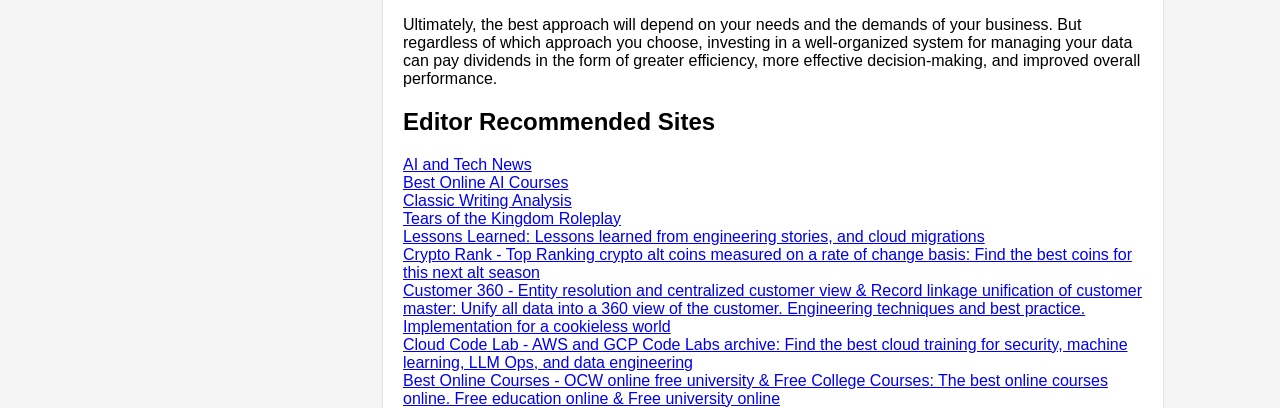Please determine the bounding box coordinates of the area that needs to be clicked to complete this task: 'Explore editor recommended sites'. The coordinates must be four float numbers between 0 and 1, formatted as [left, top, right, bottom].

[0.315, 0.264, 0.893, 0.333]